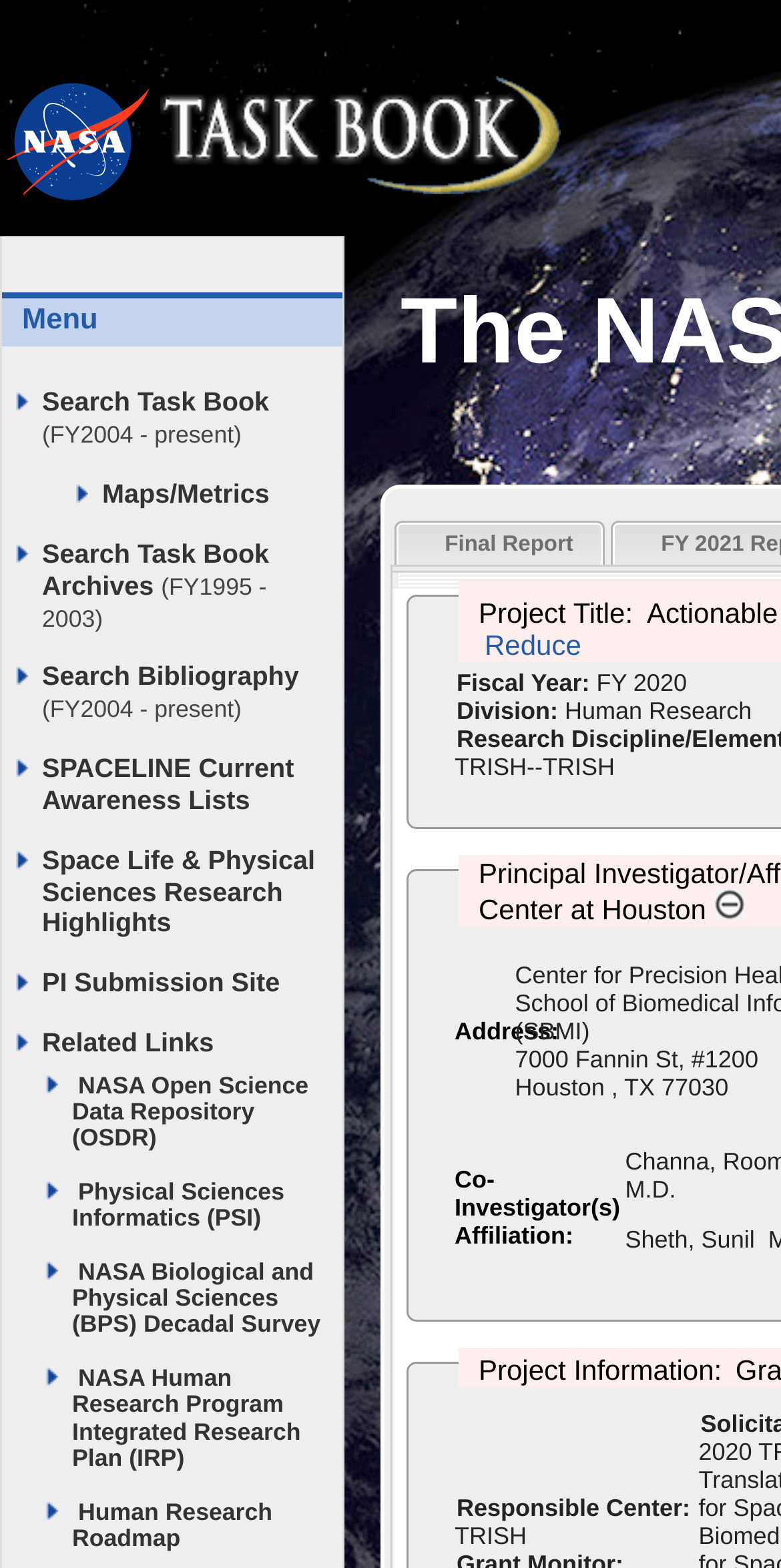Generate a thorough explanation of the webpage's elements.

The webpage is titled "The NASA Task Book" and features a prominent NASA logo image at the top left corner. To the right of the logo is a link to "TBlogo". Below the logo and link, a heading "Menu" is displayed. 

Under the "Menu" heading, there is a list of links and static text elements, organized into sections. The first section has a link to "Search Task Book" with a description "(FY2004 - present)" below it. The second section has a link to "Maps/Metrics", and the third section has a link to "Search Task Book Archives" with a description "(FY1995 - 2003)" below it. 

The list continues with links to "Search Bibliography", "SPACELINE Current Awareness Lists", "Space Life & Physical Sciences Research Highlights", "PI Submission Site", and "Related Links". Each section has a list marker (a bullet point) preceding the link and static text.

Below the list, there is a section titled "Related Links" with links to "NASA Open Science Data Repository (OSDR)", "Physical Sciences Informatics (PSI)", "NASA Biological and Physical Sciences (BPS) Decadal Survey", "NASA Human Research Program Integrated Research Plan (IRP)", and "Human Research Roadmap". 

On the right side of the page, there is a tab labeled "Final Report" with a static text "TRISH--TRISH" below it. Below the tab, there are two table cells with labels "Address:" and "Co-Investigator(s) Affiliation:".